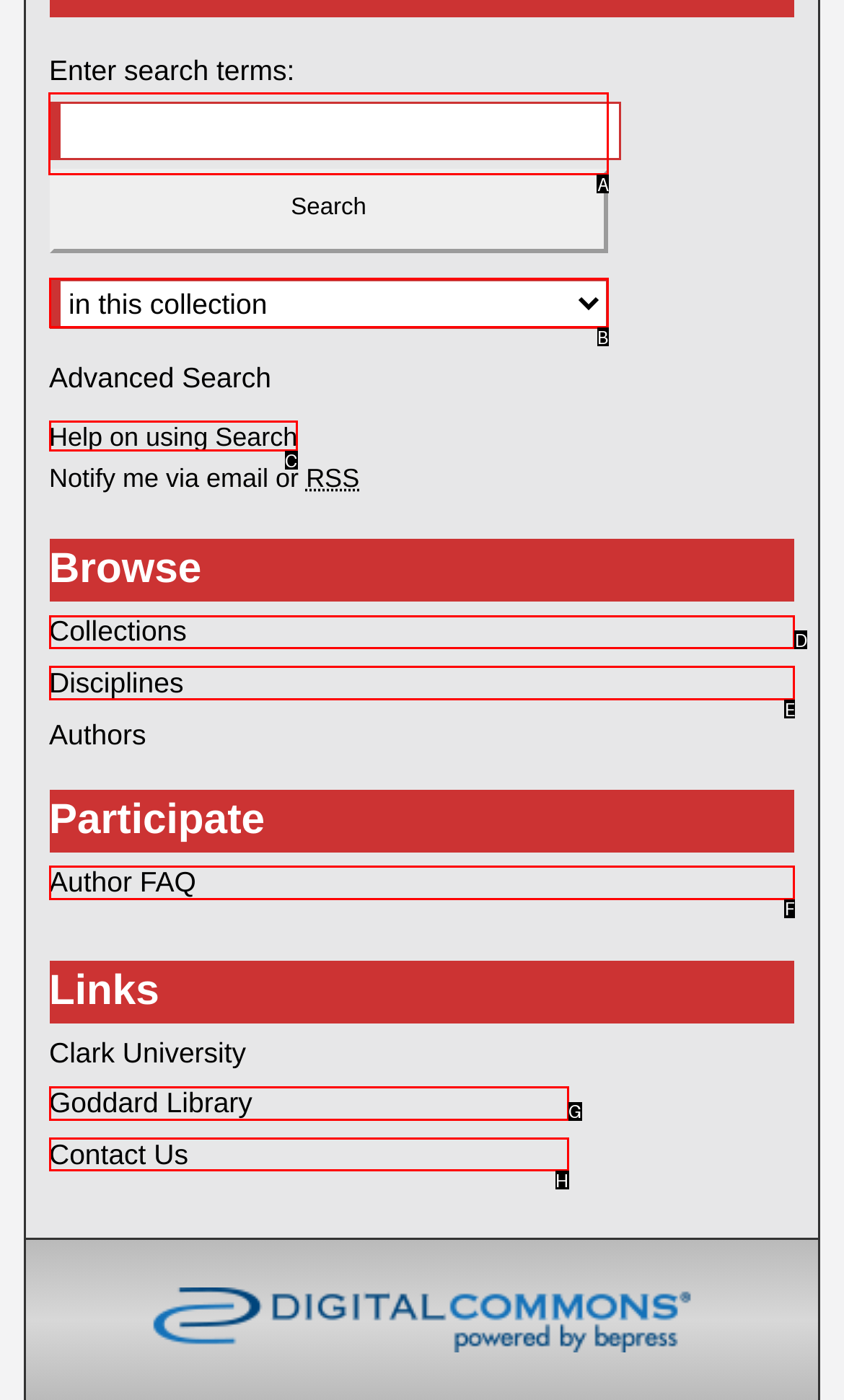Find the option you need to click to complete the following instruction: Click the Search button
Answer with the corresponding letter from the choices given directly.

A